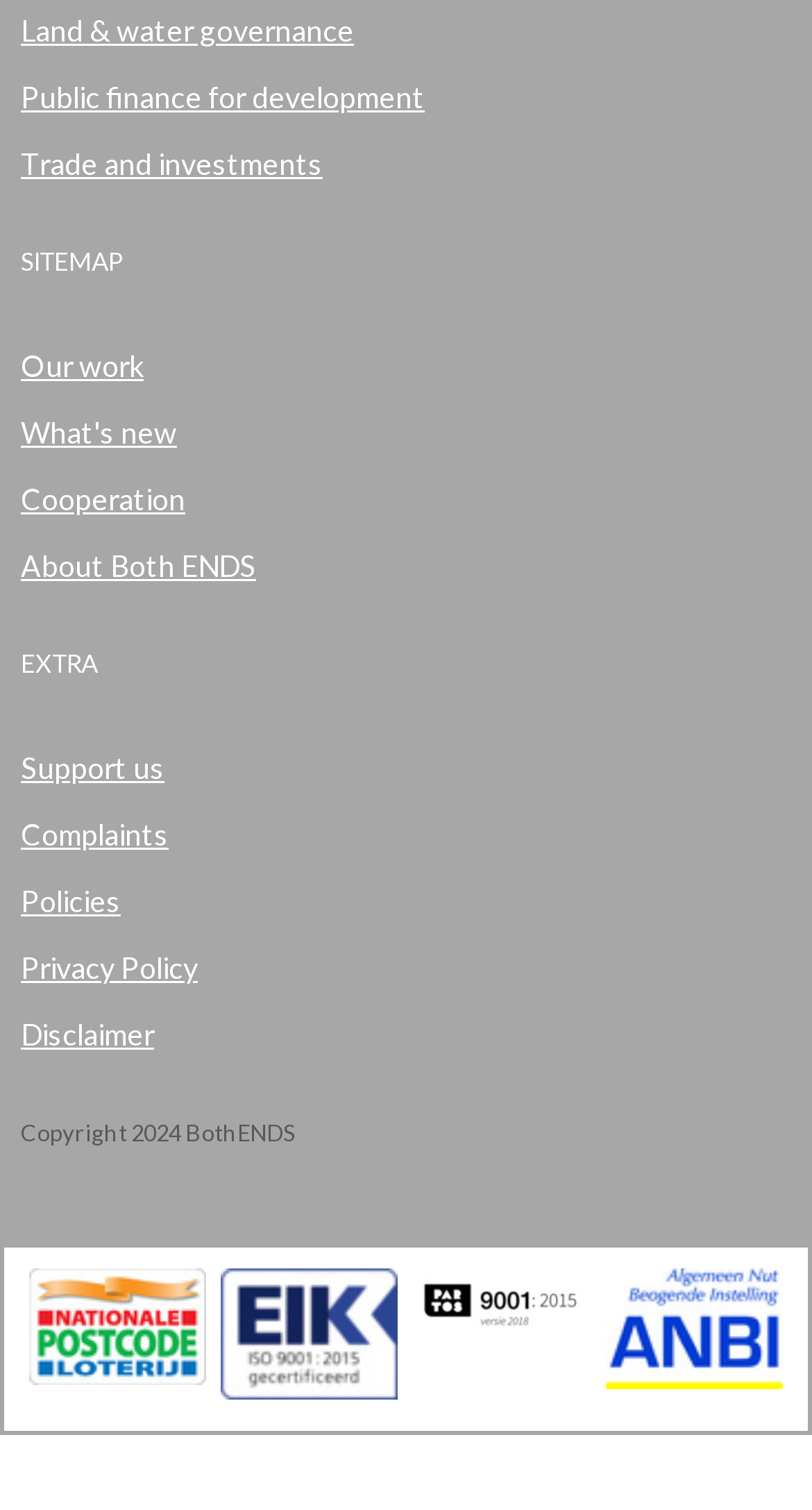Find the bounding box coordinates for the UI element that matches this description: "Trade and investments".

[0.026, 0.147, 0.418, 0.17]